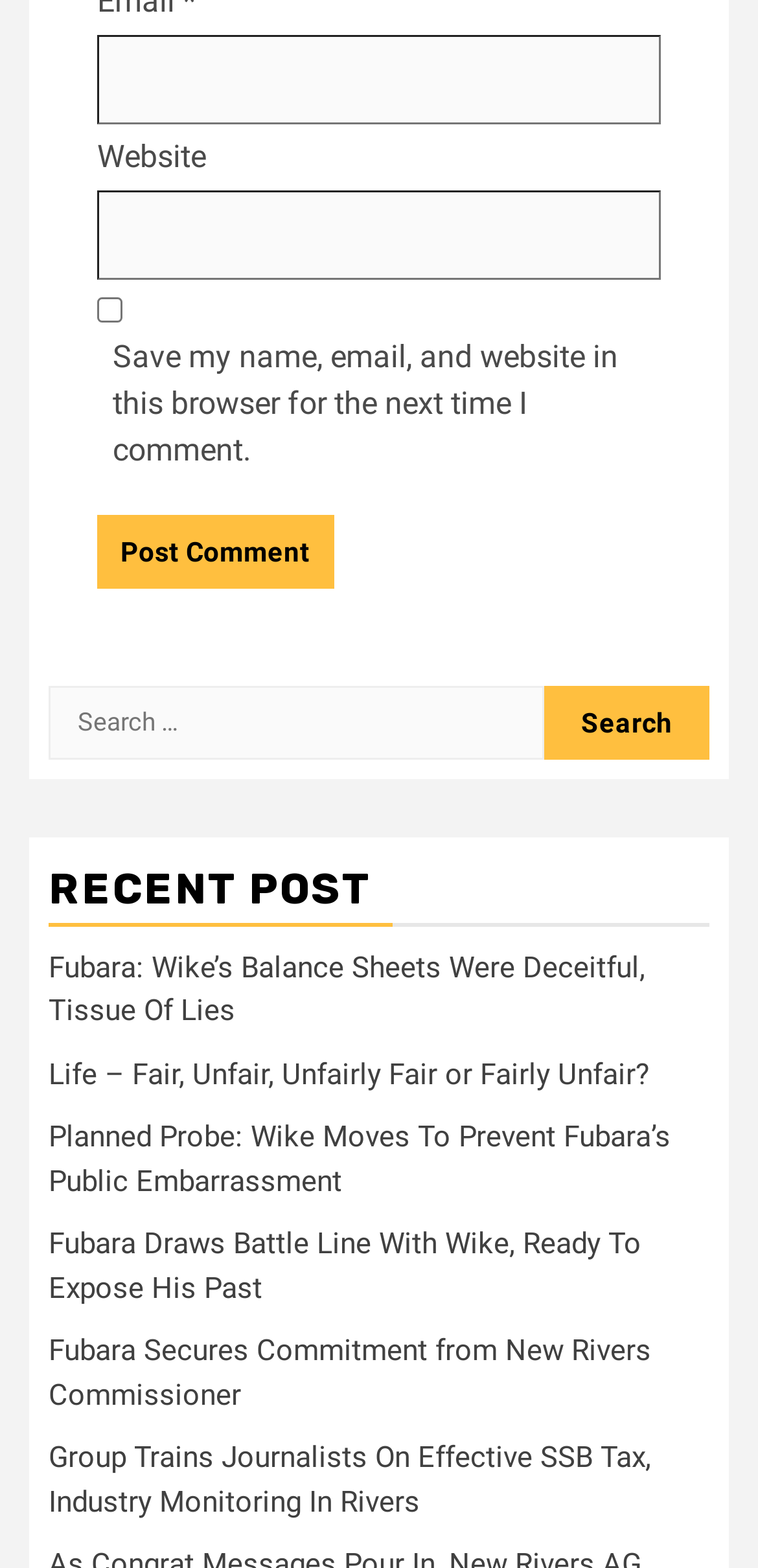How many recent posts are listed?
Answer the question with a single word or phrase, referring to the image.

5